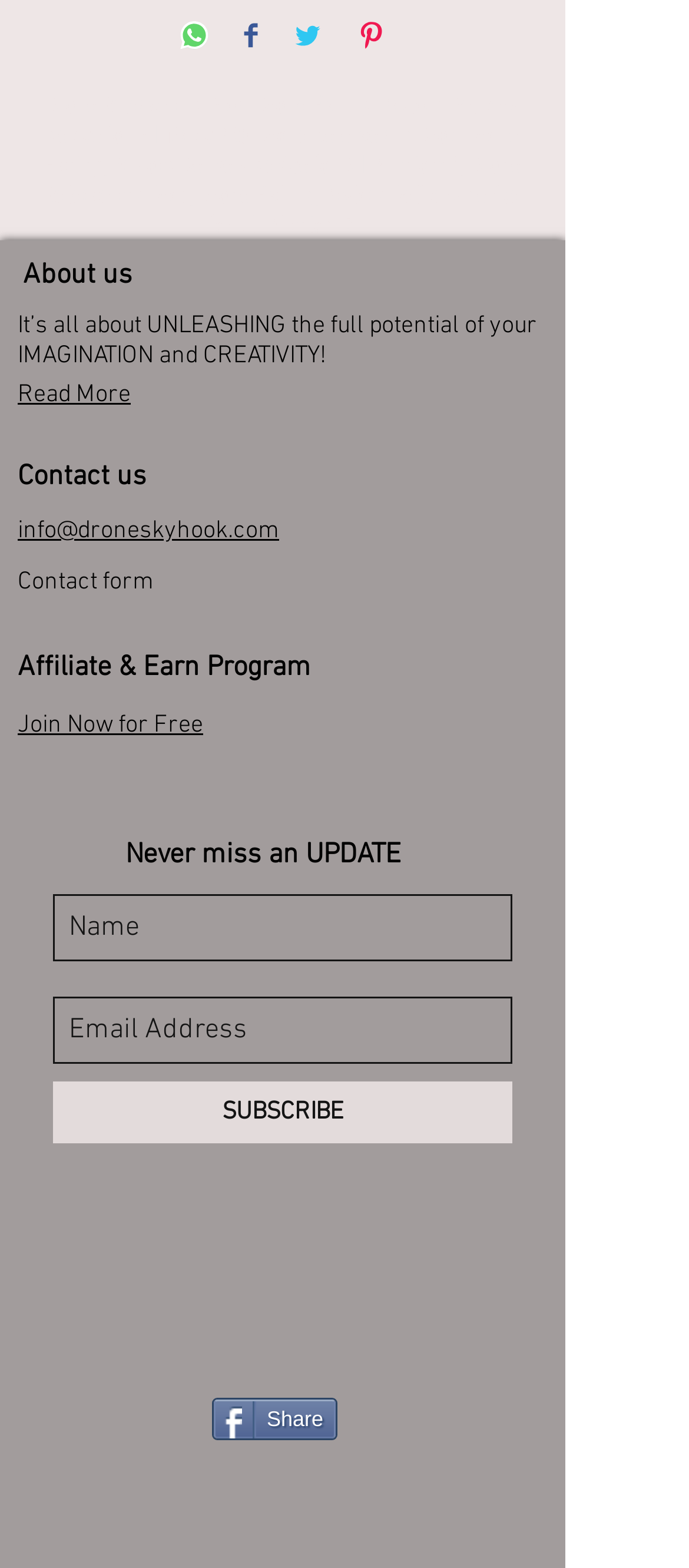How many textboxes are there in the 'Slideshow' region?
Please ensure your answer is as detailed and informative as possible.

I counted the number of textboxes in the 'Slideshow' region, which are 'Name' and 'Email Address'. There are 2 textboxes in total.